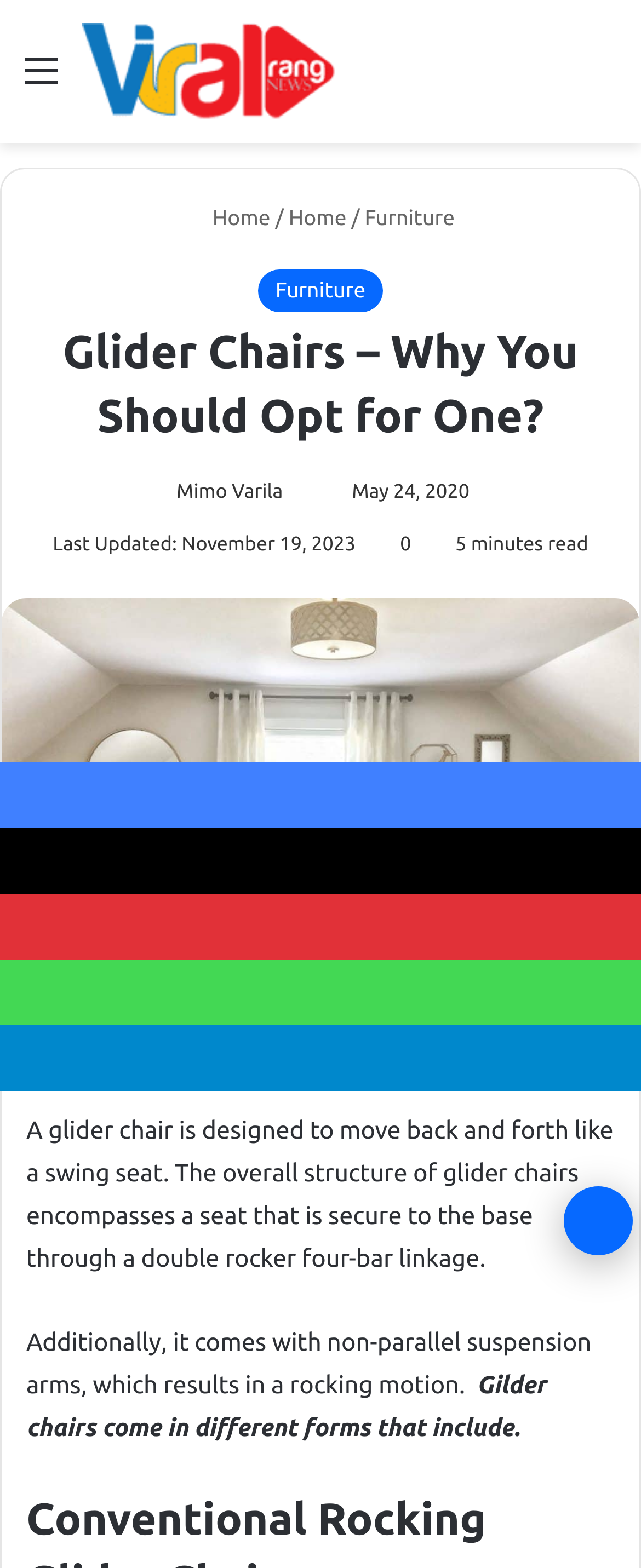Respond to the following question with a brief word or phrase:
Who is the author of the article?

Mimo Varila